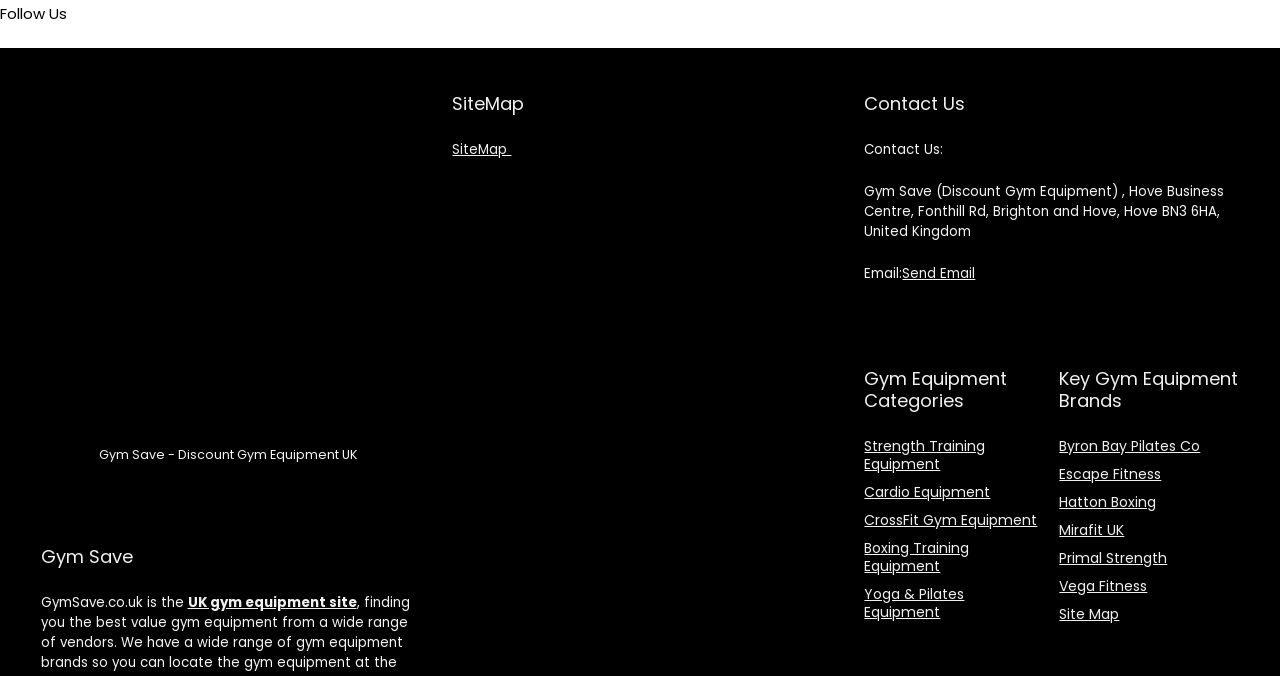Find the bounding box coordinates of the clickable region needed to perform the following instruction: "Send an email to Gym Save". The coordinates should be provided as four float numbers between 0 and 1, i.e., [left, top, right, bottom].

[0.705, 0.391, 0.762, 0.419]